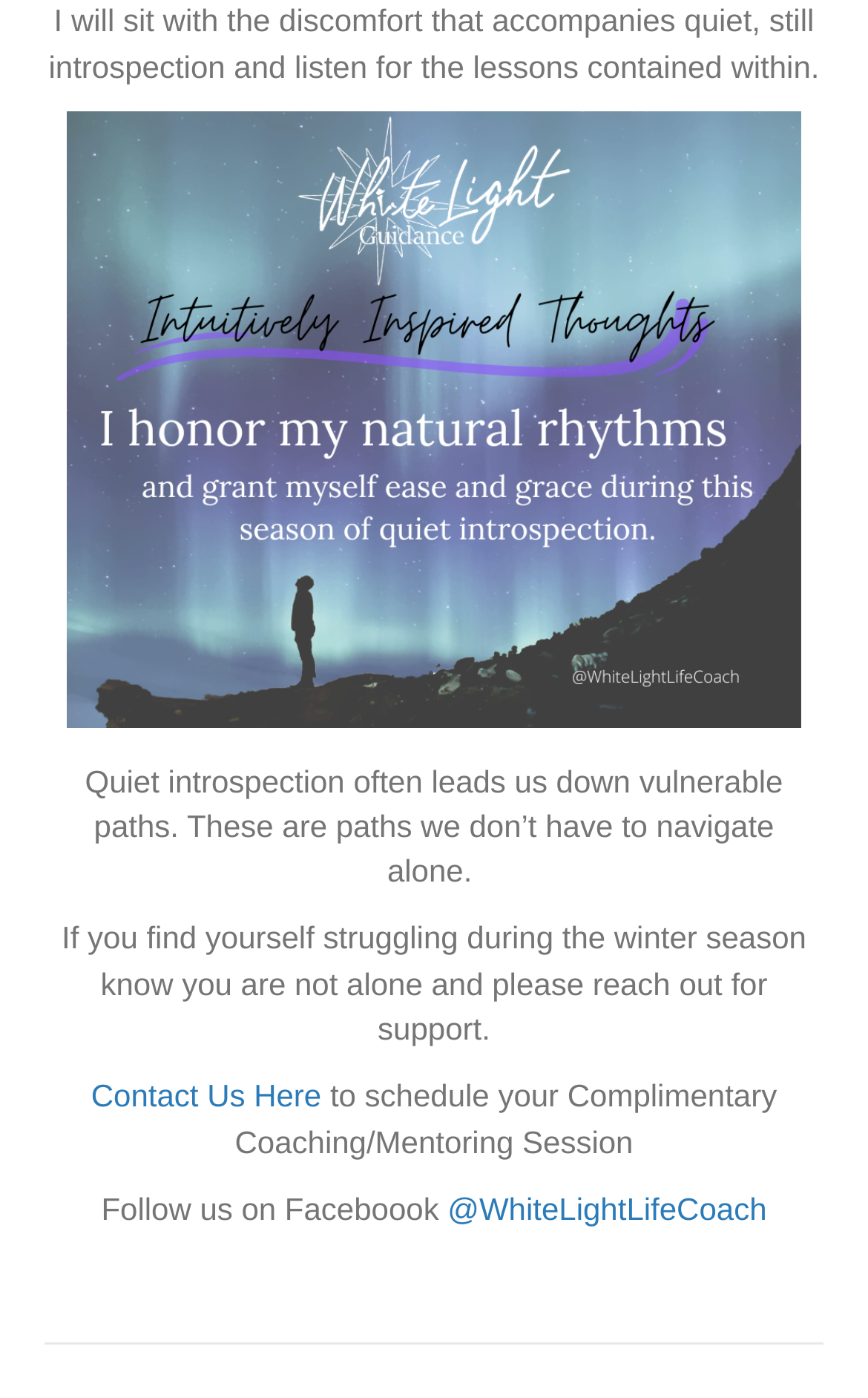Provide the bounding box coordinates of the HTML element described by the text: "Contact Us Here". The coordinates should be in the format [left, top, right, bottom] with values between 0 and 1.

[0.105, 0.771, 0.37, 0.797]